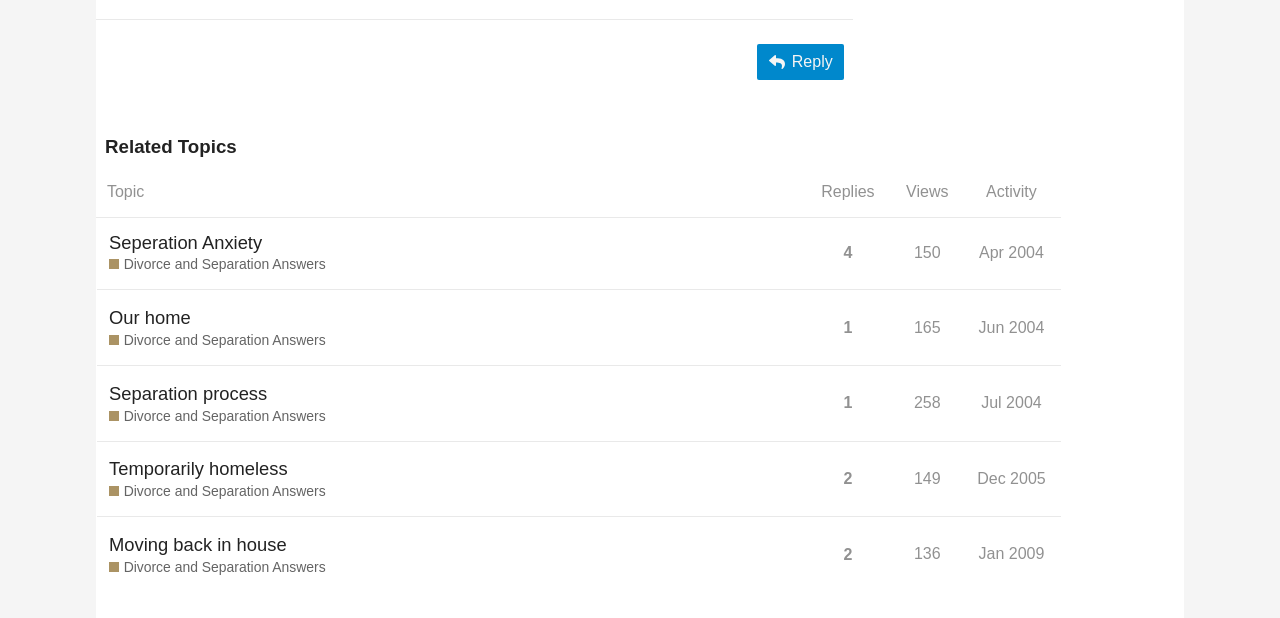Give a concise answer using only one word or phrase for this question:
What is the date range of the topics listed?

Apr 2004 to Jan 2009